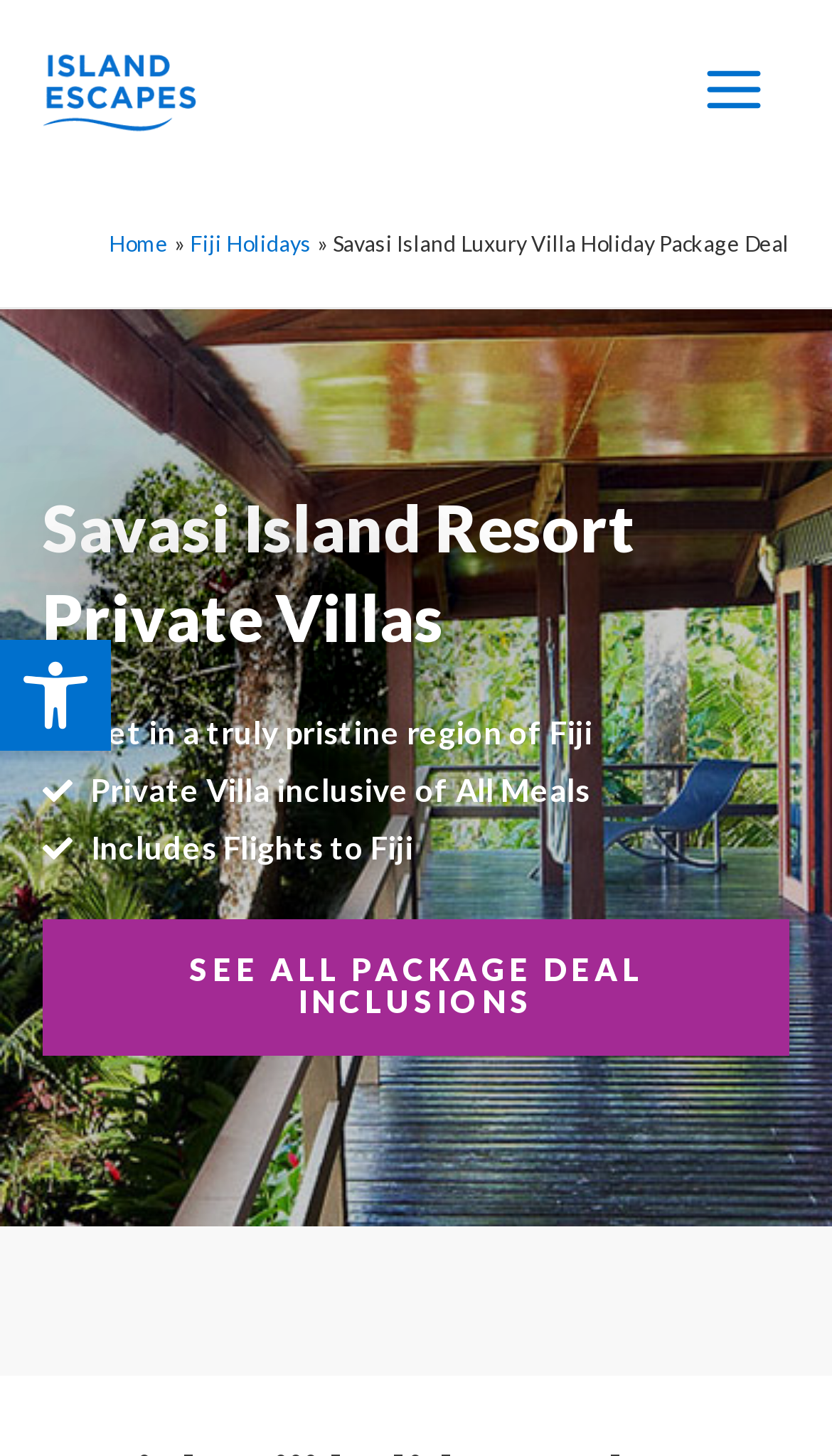Provide a thorough description of the webpage's content and layout.

The webpage is about a 6-night Fiji holiday package deal at Savasi Island, Fiji, which includes private villas and all meals, starting from $4,550 per person, including flights to Fiji.

At the top left corner, there is a button to open the toolbar accessibility tools, accompanied by a small image. Next to it, there is a link to "Island Escapes" with a corresponding image.

On the top right corner, there is a "MAIN MENU" button with an image. Below it, there is a navigation section with breadcrumbs, consisting of links to "Home" and "Fiji Holidays", followed by a static text displaying the title of the package deal.

The main content of the webpage is divided into sections. The first section has a heading that reads "Savasi Island Resort Private Villas". Below it, there are three paragraphs of text describing the package deal, including the location, inclusions, and what's provided. The text is arranged in a vertical column, with the first paragraph starting from the top left and the subsequent paragraphs following below.

Finally, there is a link to "SEE ALL PACKAGE DEAL INCLUSIONS" at the bottom of the page, which is aligned to the left.